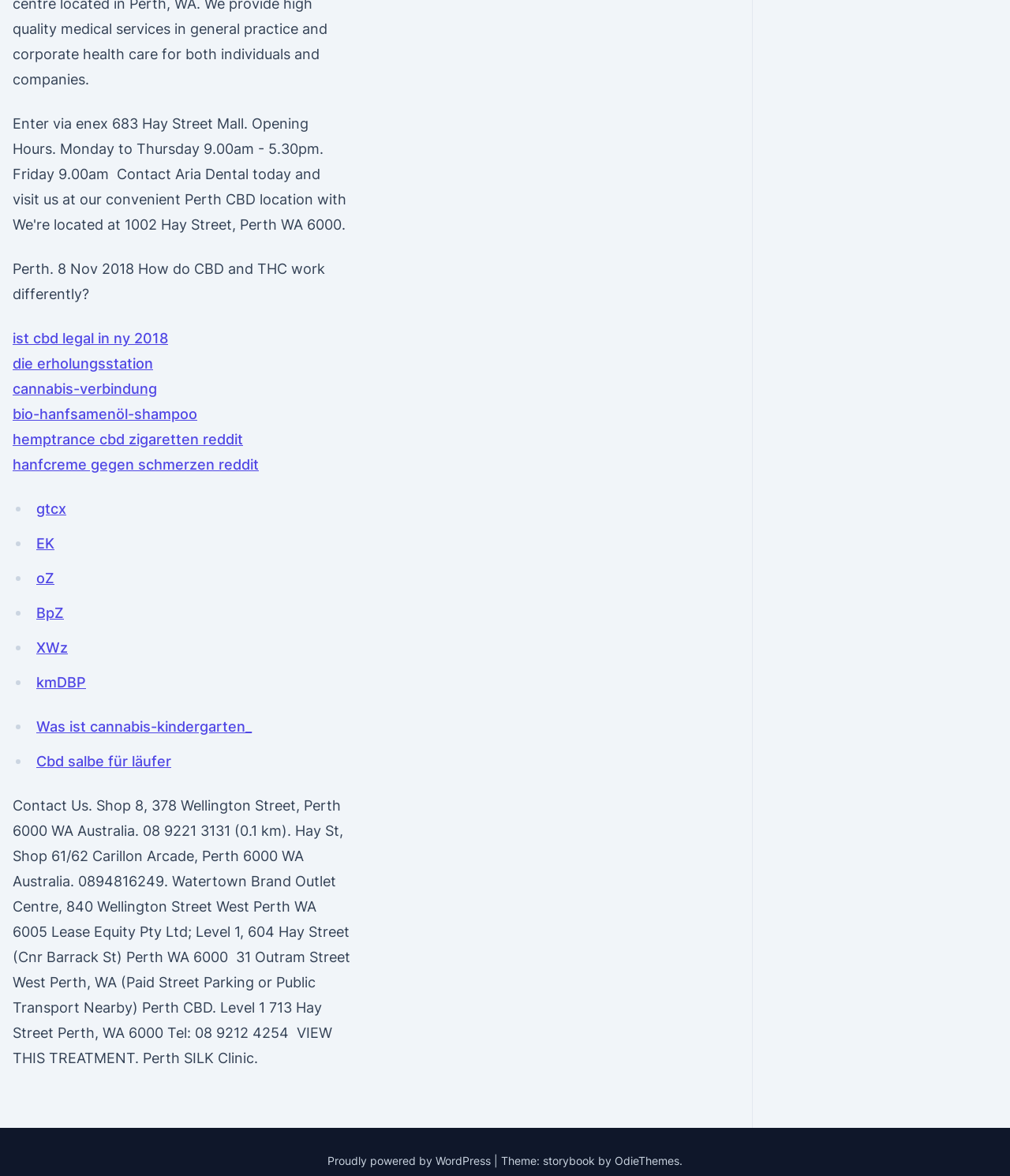Provide the bounding box coordinates, formatted as (top-left x, top-left y, bottom-right x, bottom-right y), with all values being floating point numbers between 0 and 1. Identify the bounding box of the UI element that matches the description: bio-hanfsamenöl-shampoo

[0.012, 0.345, 0.195, 0.359]